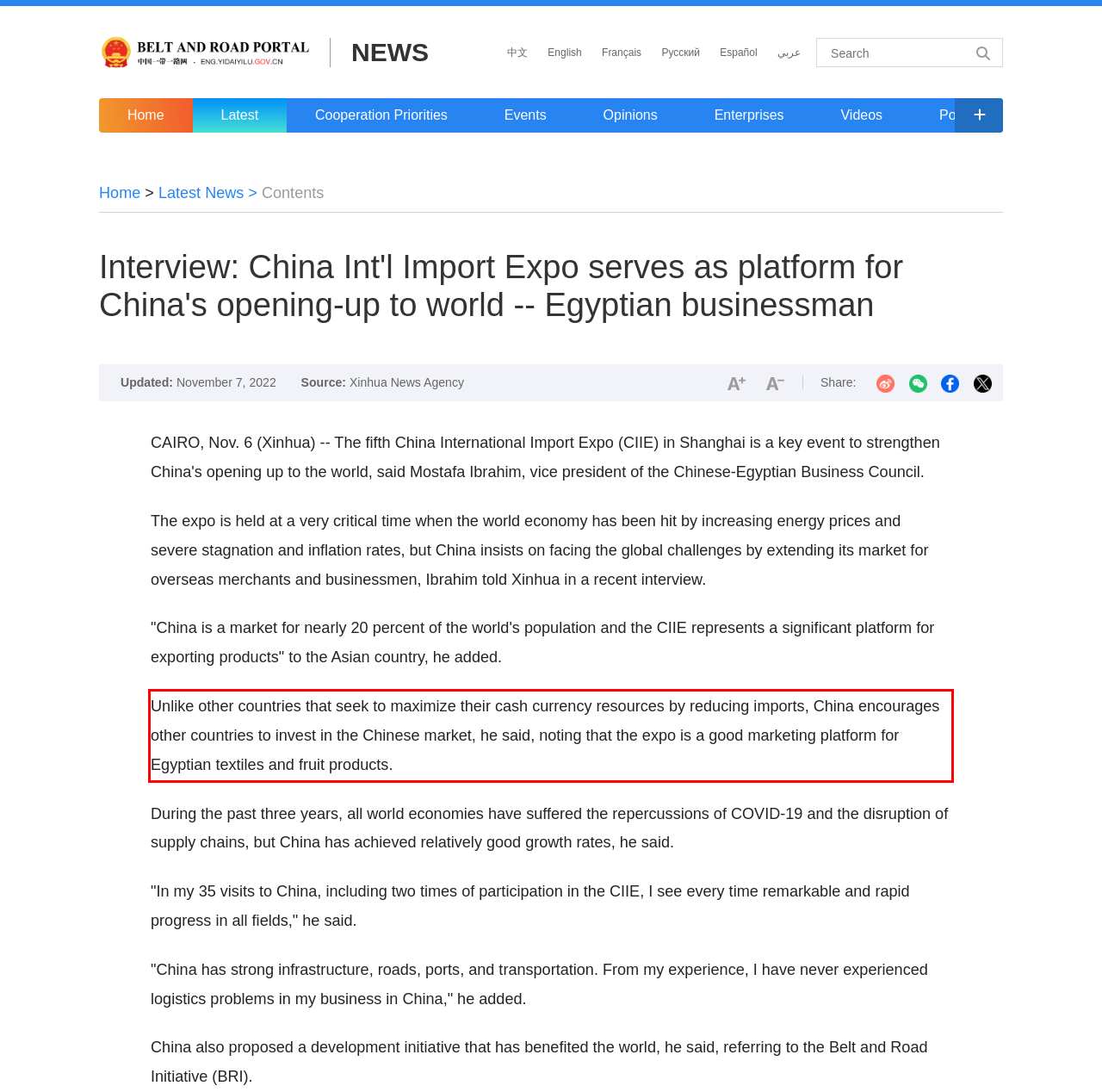Given a webpage screenshot, identify the text inside the red bounding box using OCR and extract it.

Unlike other countries that seek to maximize their cash currency resources by reducing imports, China encourages other countries to invest in the Chinese market, he said, noting that the expo is a good marketing platform for Egyptian textiles and fruit products.